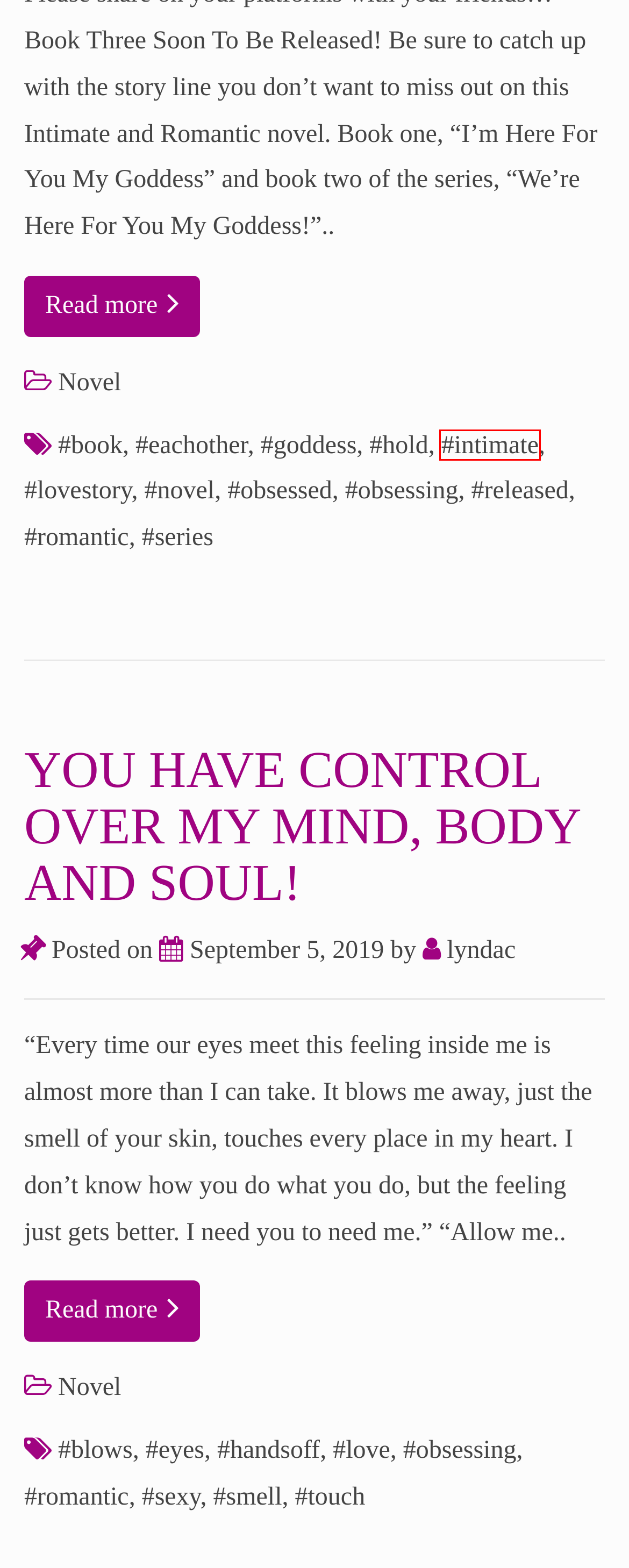You are presented with a screenshot of a webpage that includes a red bounding box around an element. Determine which webpage description best matches the page that results from clicking the element within the red bounding box. Here are the candidates:
A. #romantic Archives - Lynda Colucci
B. #sexy Archives - Lynda Colucci
C. #goddess Archives - Lynda Colucci
D. #intimate Archives - Lynda Colucci
E. #obsessed Archives - Lynda Colucci
F. #series Archives - Lynda Colucci
G. YOU HAVE CONTROL OVER MY MIND, BODY AND SOUL! -
H. #released Archives - Lynda Colucci

D